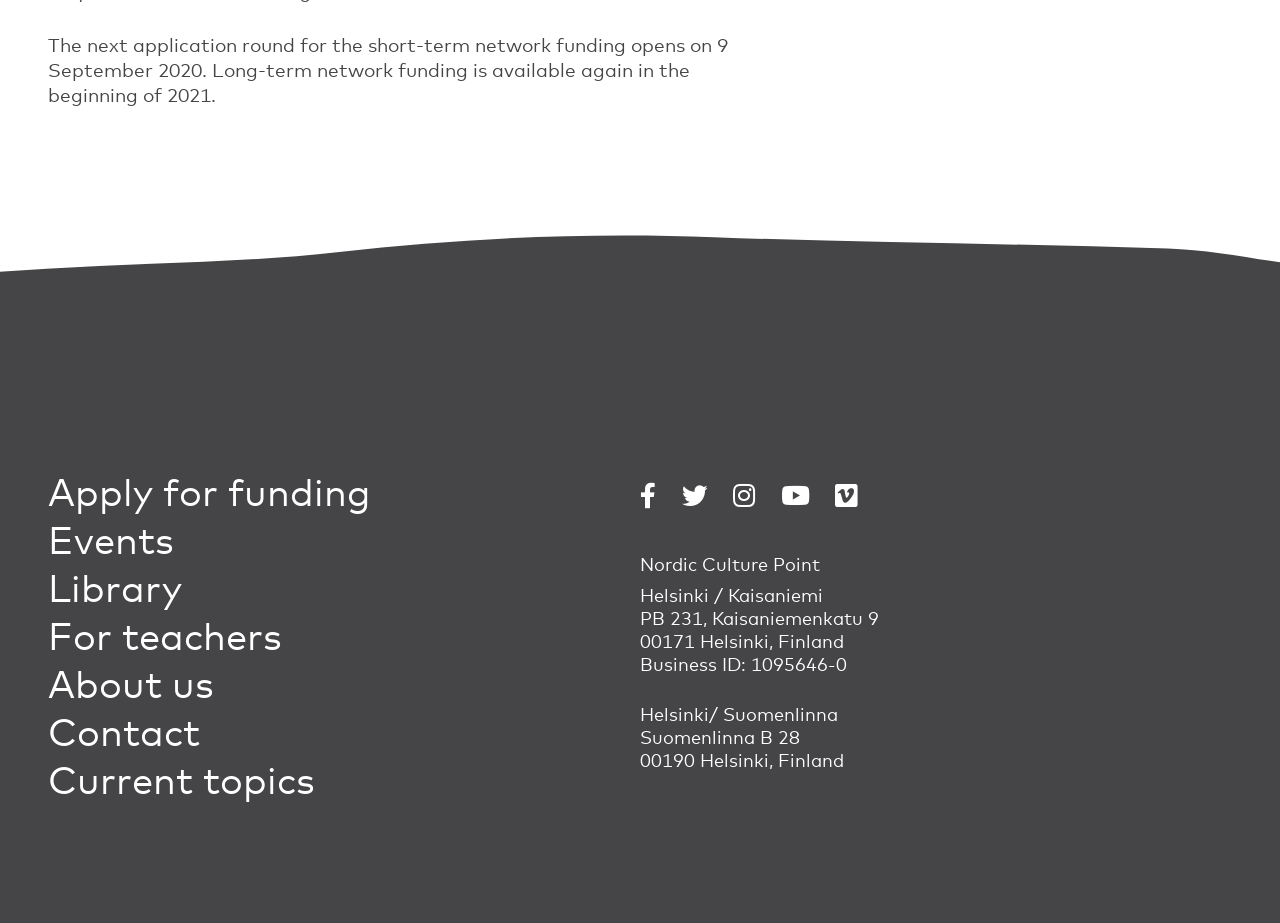Provide the bounding box coordinates of the HTML element this sentence describes: "Events".

[0.038, 0.559, 0.166, 0.611]